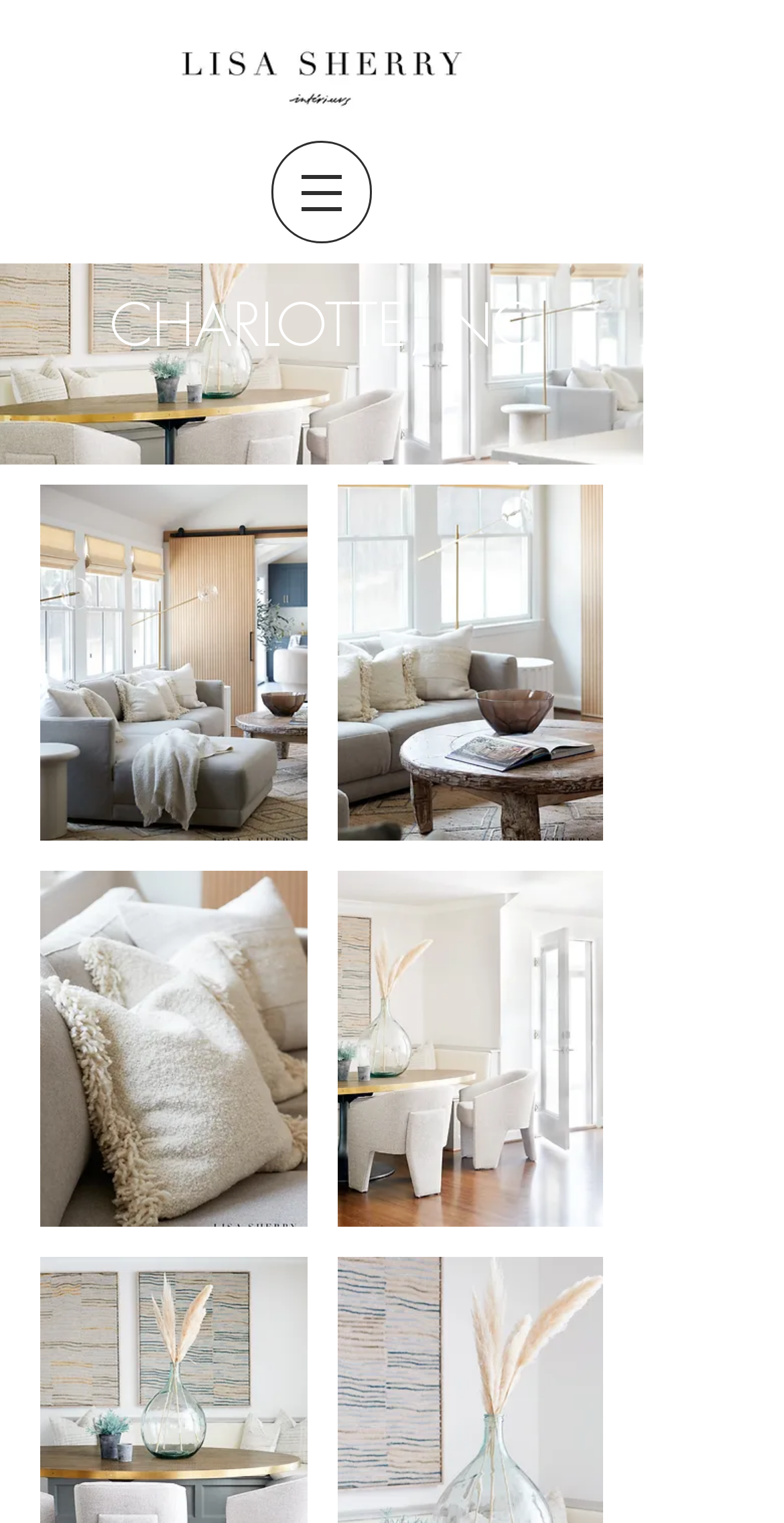How many buttons are there on the webpage?
Provide a fully detailed and comprehensive answer to the question.

I counted the number of button elements on the webpage, including the navigation button and the four buttons with popup menus, and found a total of 5 buttons.